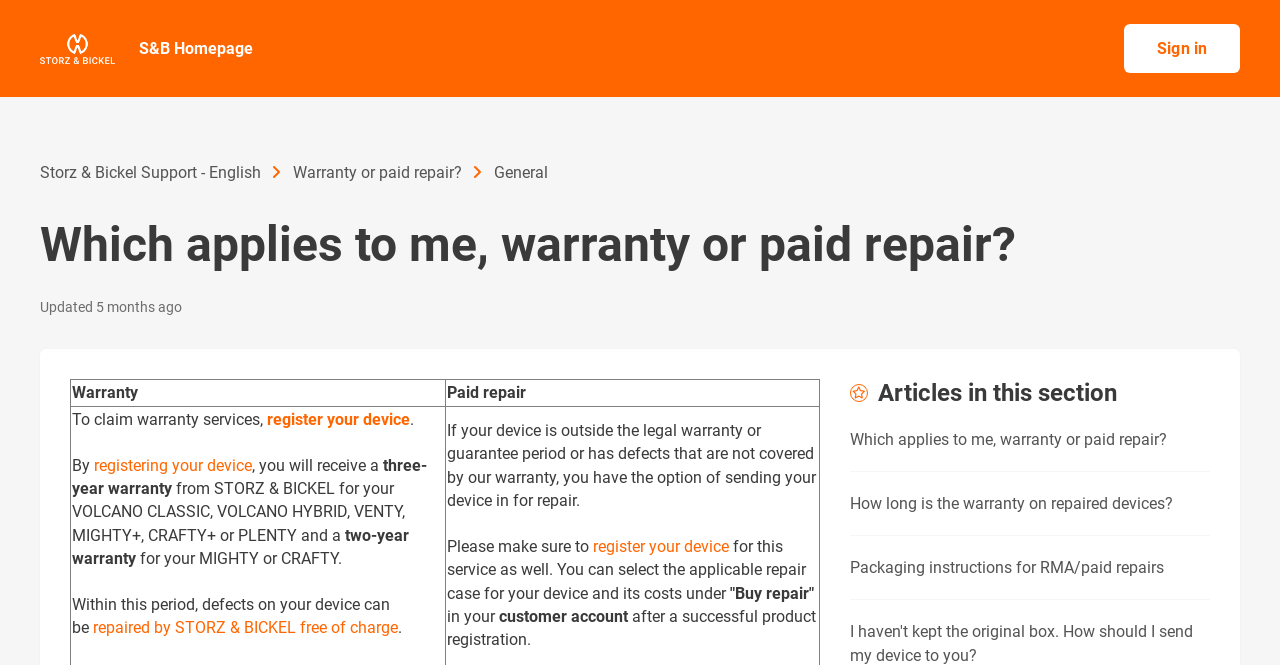Please look at the image and answer the question with a detailed explanation: What are the two options for device repair?

The webpage presents two options for device repair, which are 'Warranty' and 'Paid repair'. These options are displayed in a grid cell format.